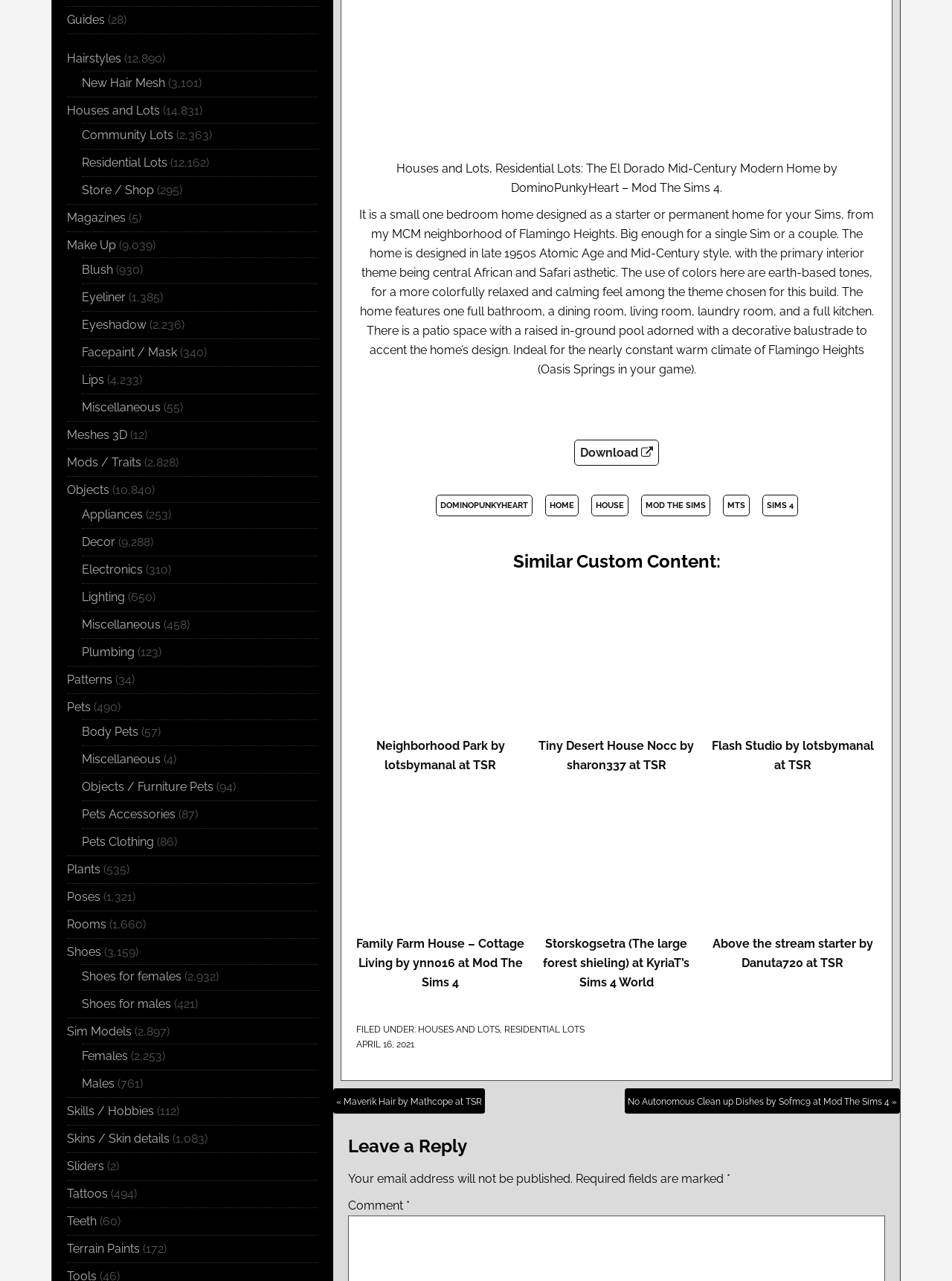Please find the bounding box coordinates of the element's region to be clicked to carry out this instruction: "Visit the homepage of DOMINOPUNKYHEART".

[0.457, 0.386, 0.559, 0.403]